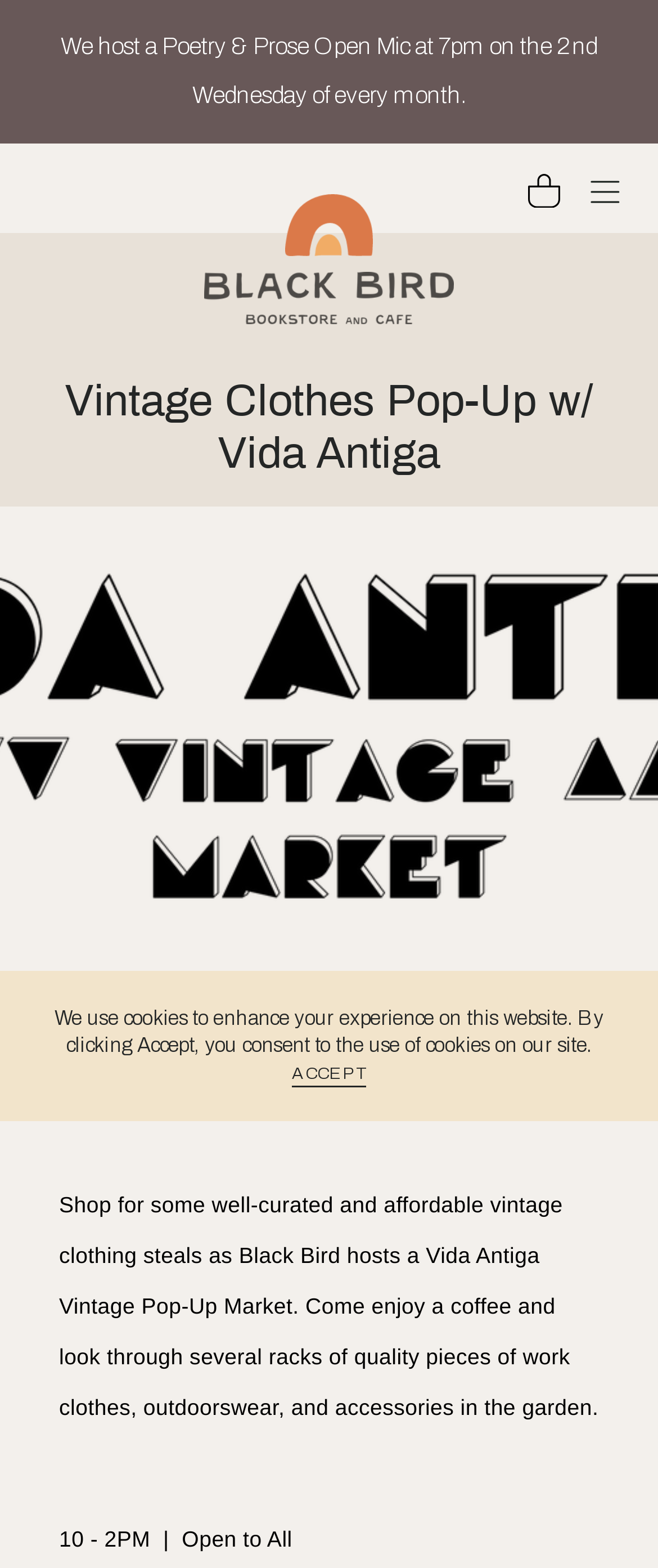What is the timing of the vintage pop-up market?
Provide a fully detailed and comprehensive answer to the question.

I found this information by looking at the static text element that mentions the timing of the event, which is located at the bottom of the main content region.